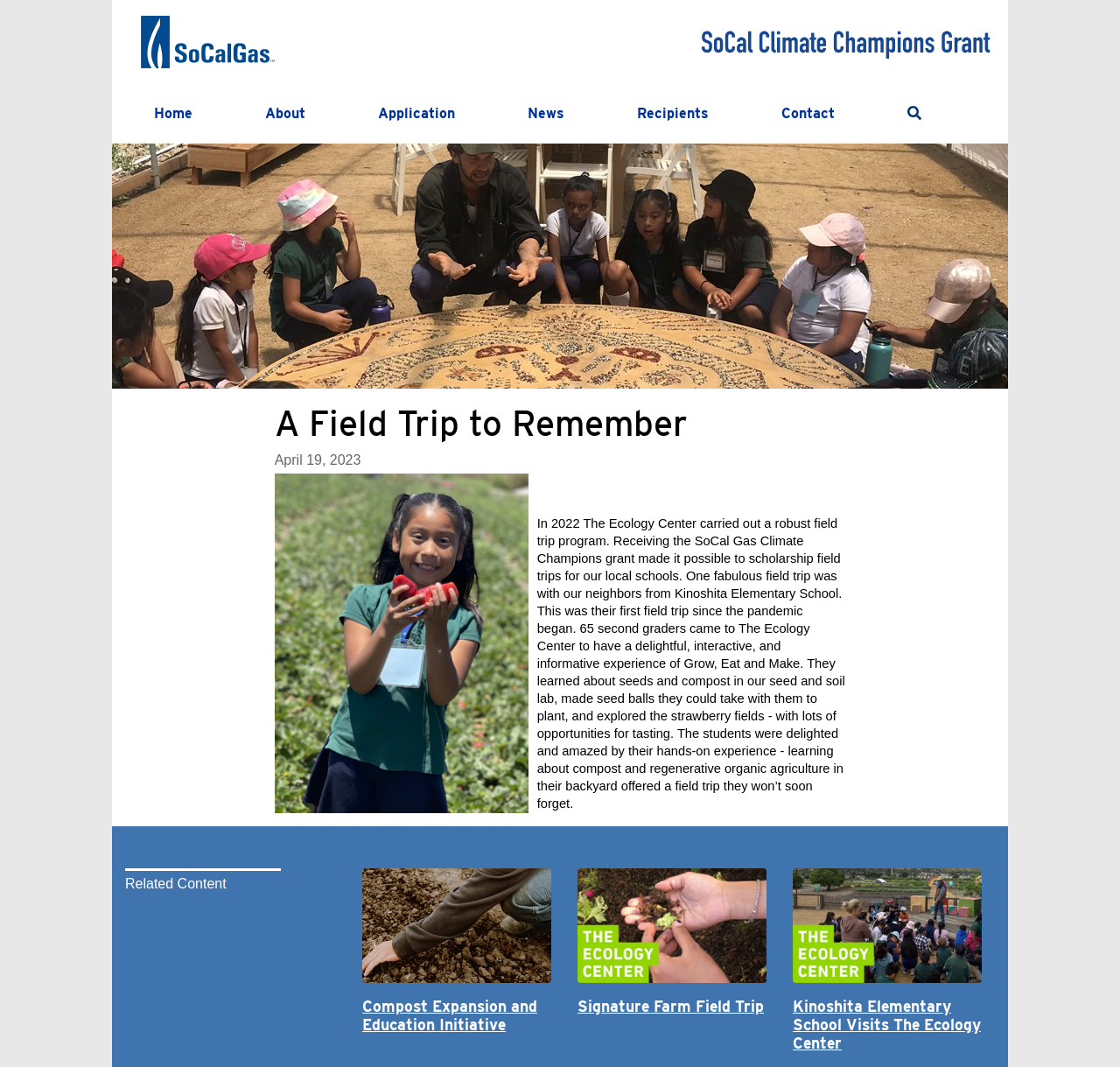Answer the question with a single word or phrase: 
What is the company that provided the Climate Champions grant?

SoCal Gas